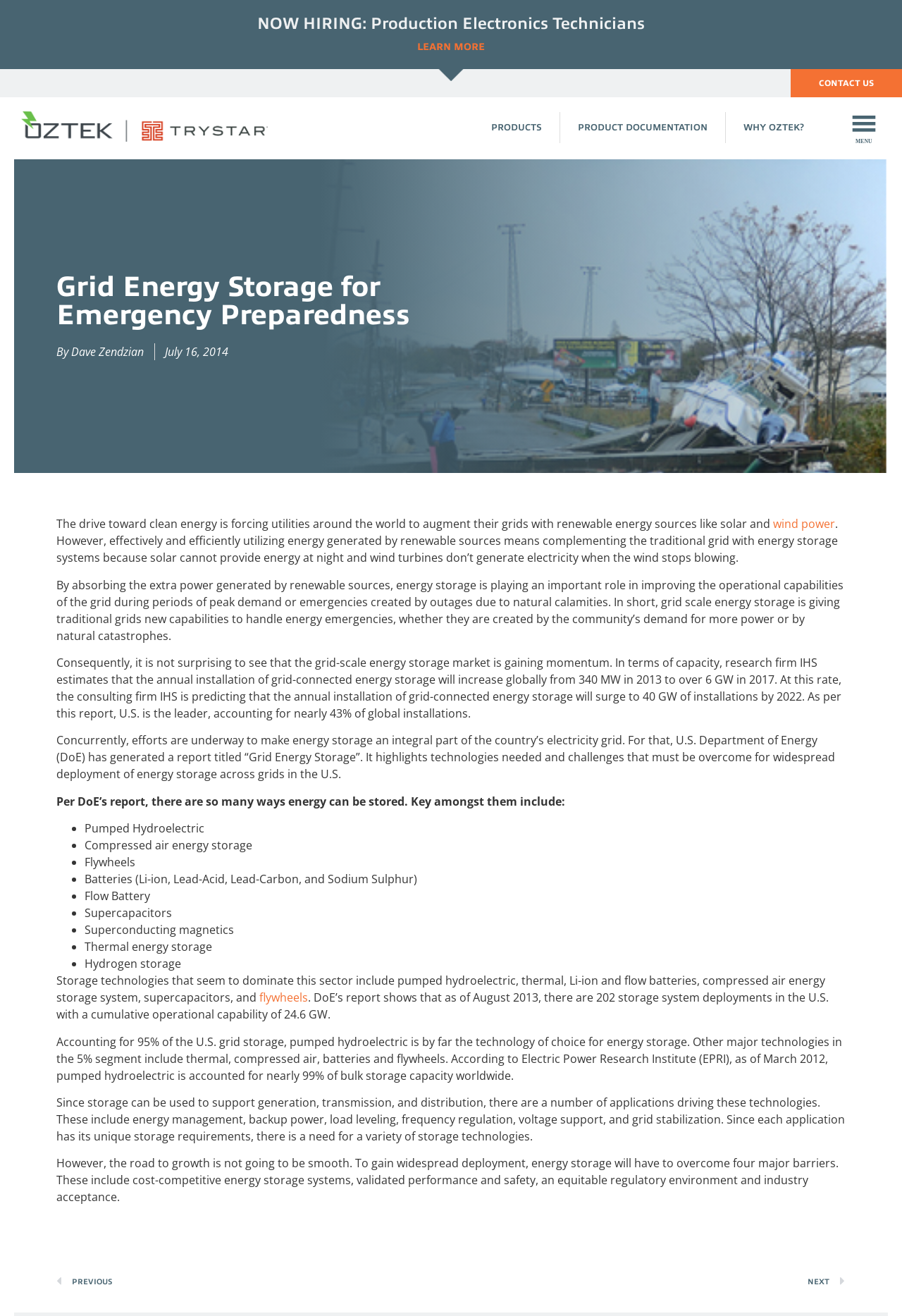Who wrote the article?
Answer the question with a detailed explanation, including all necessary information.

The author of the article is mentioned as 'Dave Zendzian' in the paragraph below the heading 'Grid Energy Storage for Emergency Preparedness'.